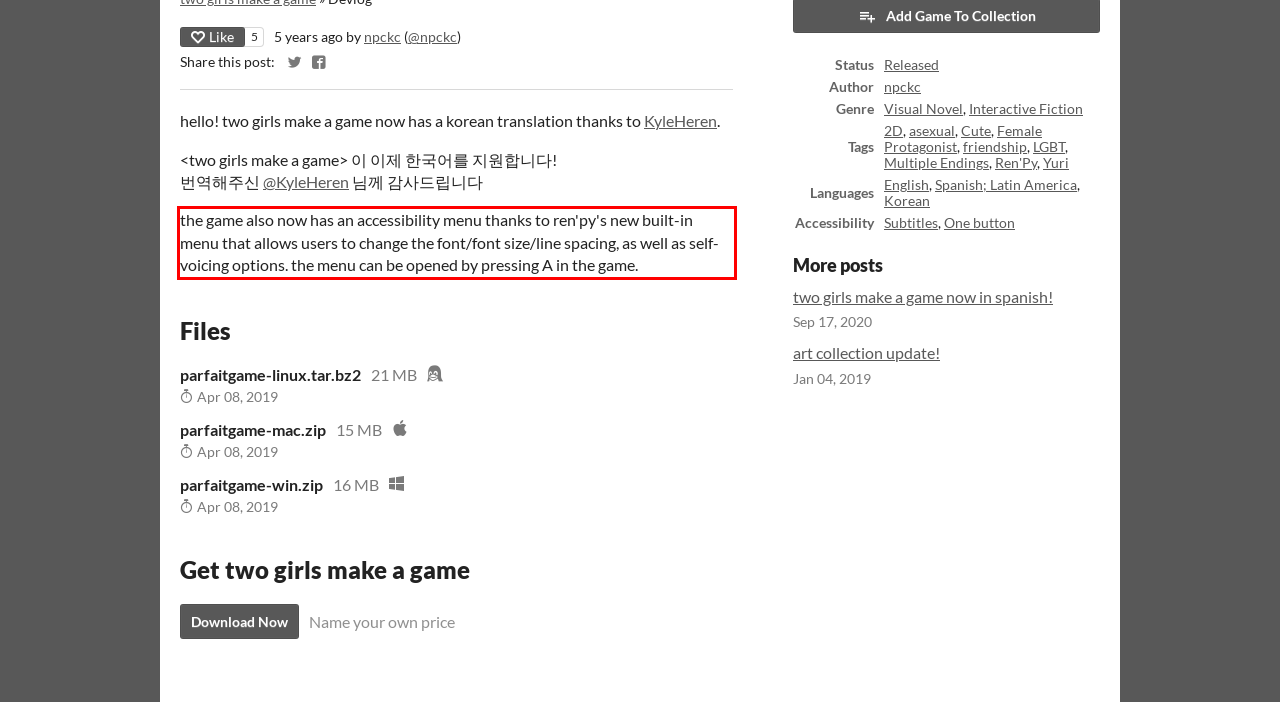You have a screenshot of a webpage with a UI element highlighted by a red bounding box. Use OCR to obtain the text within this highlighted area.

the game also now has an accessibility menu thanks to ren'py's new built-in menu that allows users to change the font/font size/line spacing, as well as self-voicing options. the menu can be opened by pressing A in the game.